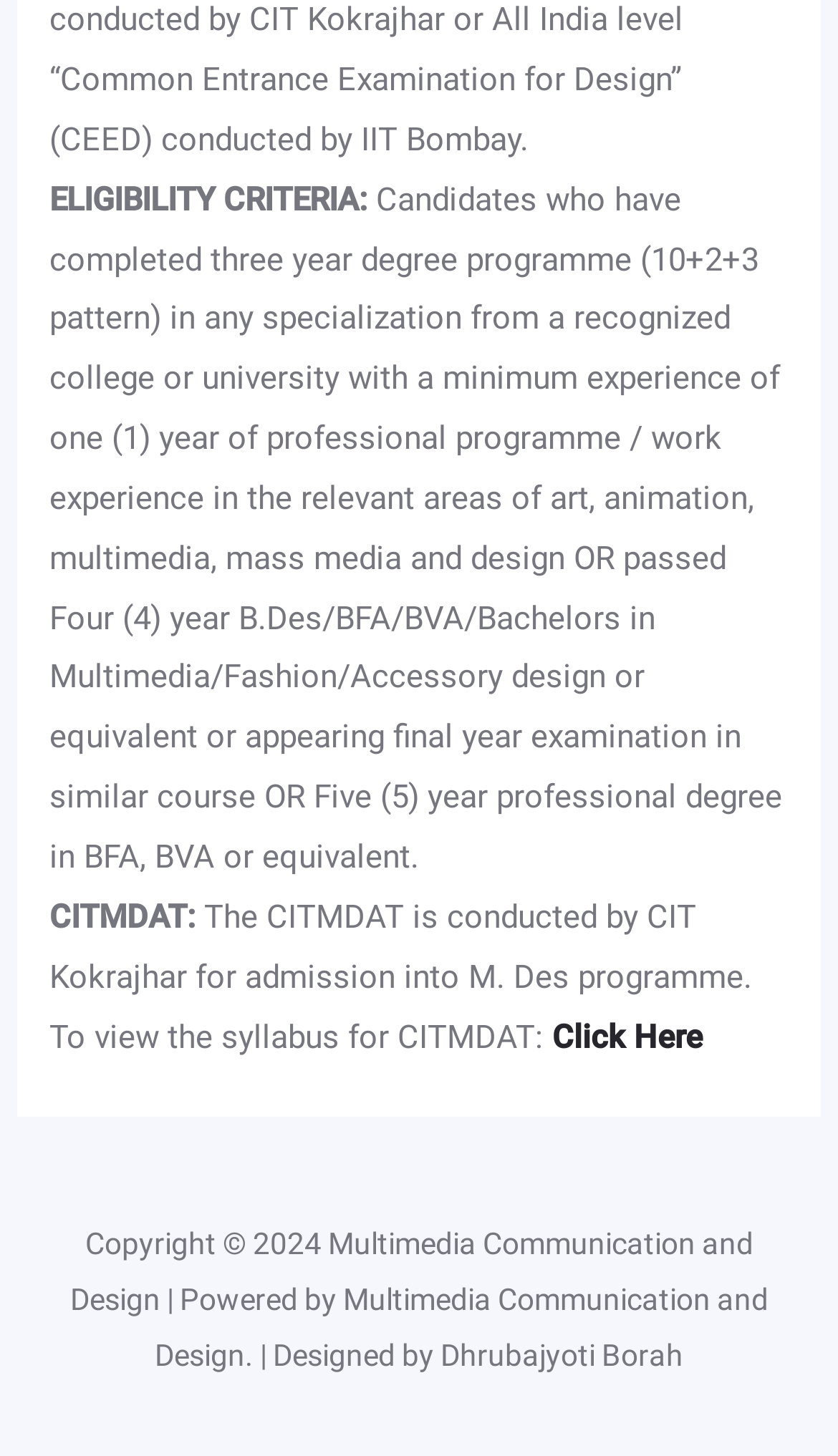Identify the bounding box coordinates for the UI element described by the following text: "Click Here". Provide the coordinates as four float numbers between 0 and 1, in the format [left, top, right, bottom].

[0.659, 0.698, 0.839, 0.725]